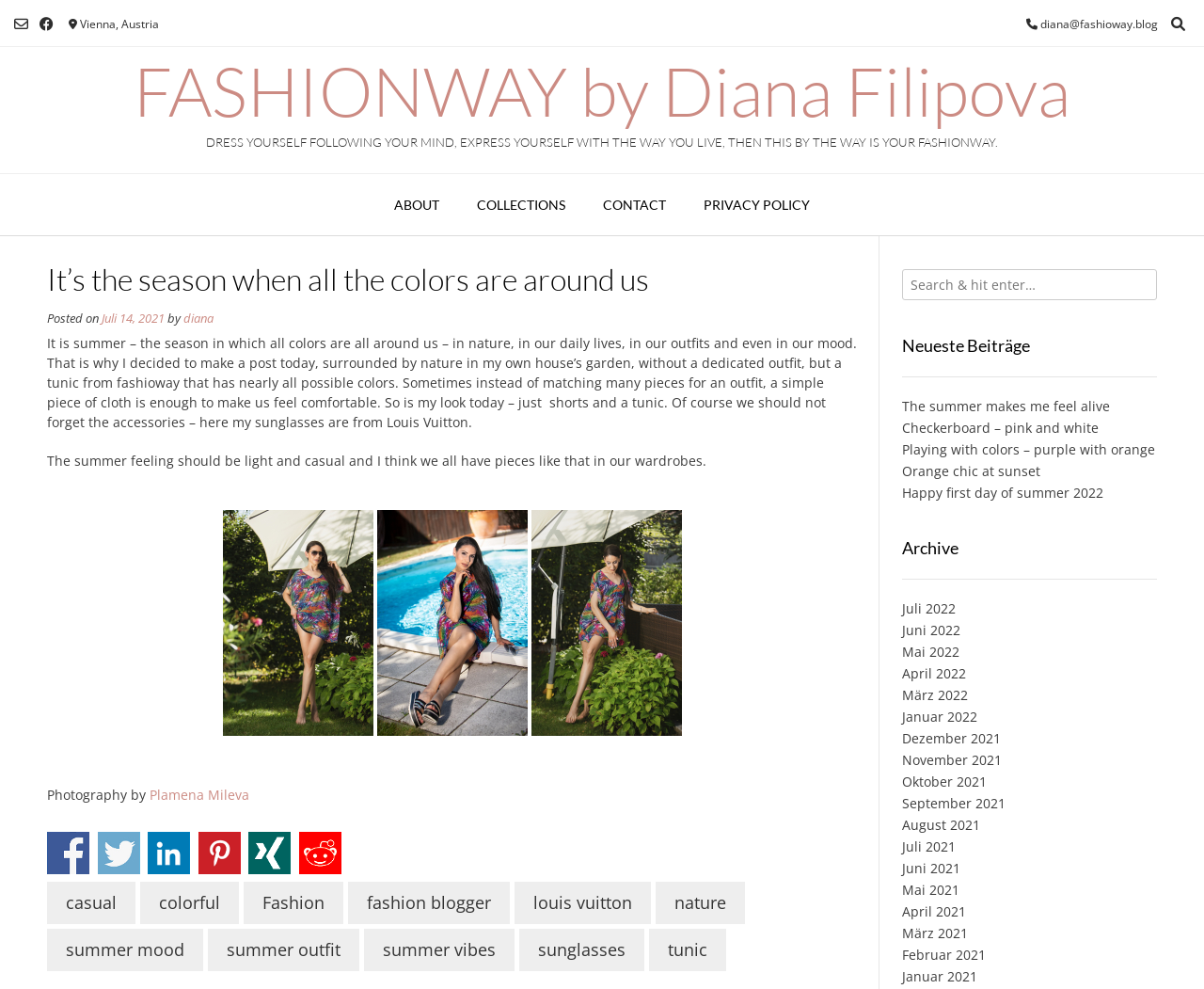Present a detailed account of what is displayed on the webpage.

This webpage is a fashion blog, titled "FASHIONWAY by Diana Filipova". At the top, there is a navigation menu with links to "ABOUT", "COLLECTIONS", "CONTACT", and "PRIVACY POLICY". Below the navigation menu, there is a header section with a title "It’s the season when all the colors are around us" and a subtitle "Posted on Juli 14, 2021 by diana".

The main content of the webpage is a blog post about summer fashion, with a title "It is summer – the season in which all colors are all around us – in nature, in our daily lives, in our outfits and even in our mood." The post is written in a casual and conversational tone, with the author sharing their thoughts on summer fashion and how they like to dress during this season. The post includes several images of the author wearing a colorful tunic and shorts, with sunglasses from Louis Vuitton.

To the right of the main content, there is a sidebar with a search box and a list of recent posts, including "The summer makes me feel alive", "Checkerboard – pink and white", and "Happy first day of summer 2022". Below the recent posts, there is an archive section with links to posts from previous months, dating back to January 2021.

At the bottom of the webpage, there is a footer section with links to various categories, including "casual", "colorful", "Fashion", and "summer mood". There are also social media sharing links, allowing users to share the post on Facebook, Twitter, LinkedIn, and other platforms.